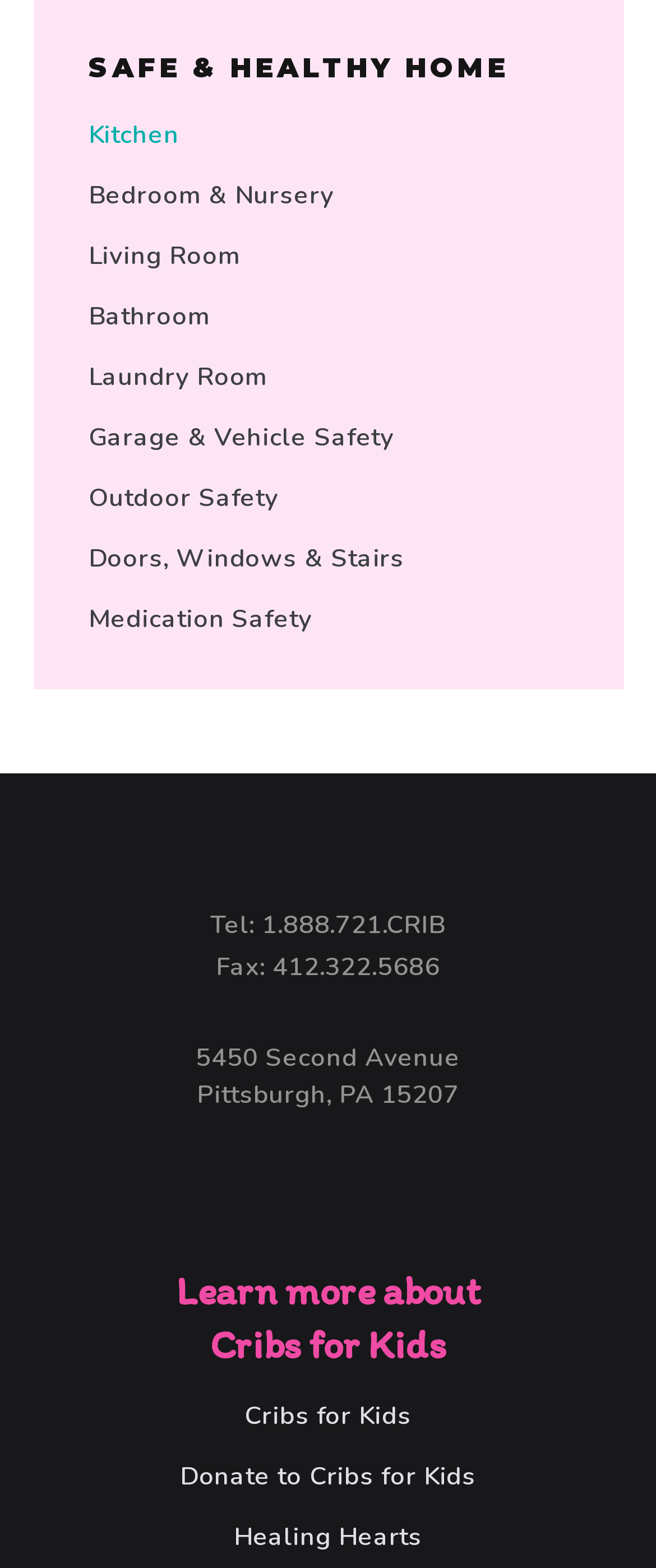Identify the bounding box for the given UI element using the description provided. Coordinates should be in the format (top-left x, top-left y, bottom-right x, bottom-right y) and must be between 0 and 1. Here is the description: Doors, Windows & Stairs

[0.135, 0.346, 0.616, 0.367]